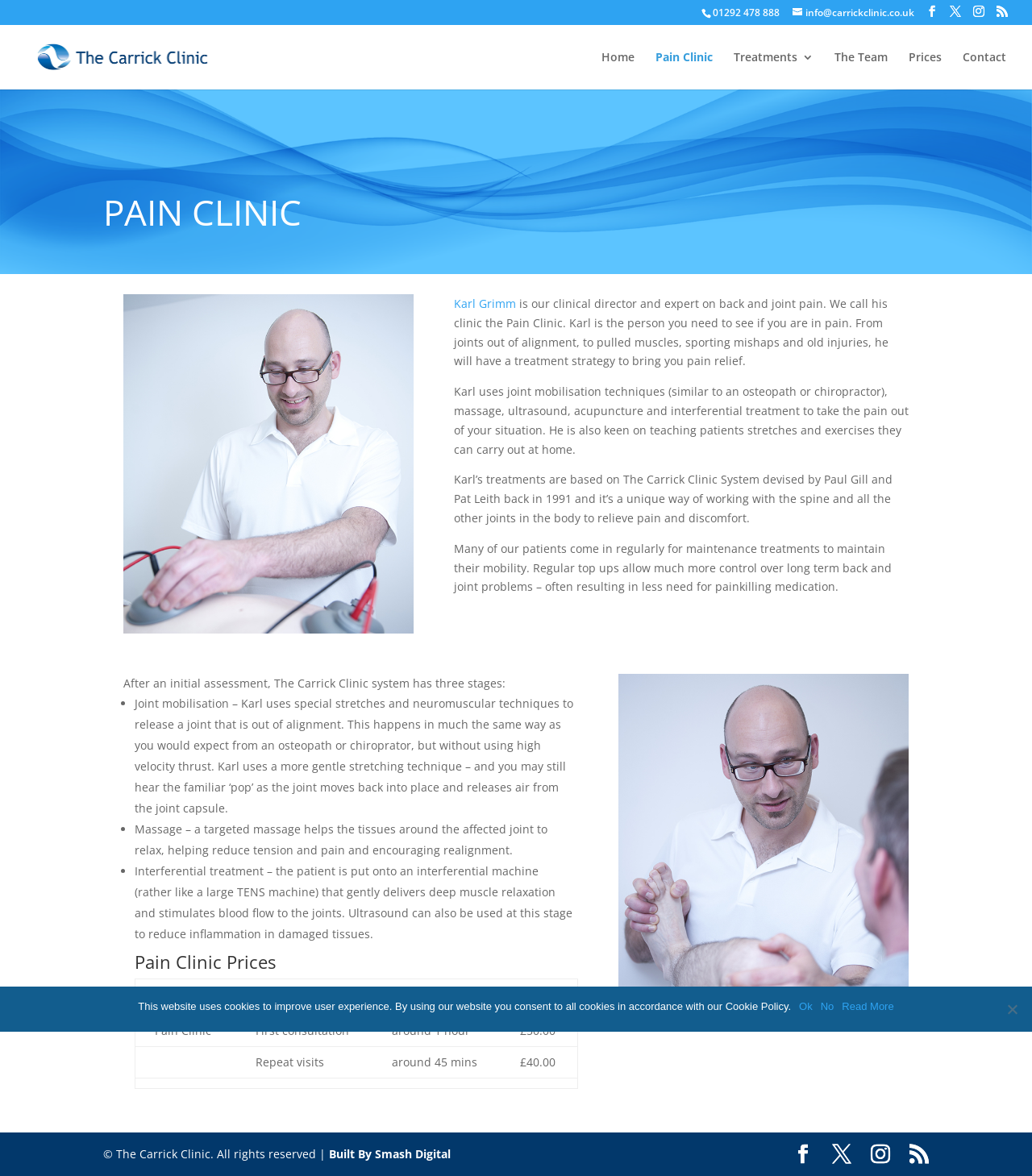Please provide the bounding box coordinates for the element that needs to be clicked to perform the following instruction: "Send an email to the clinic". The coordinates should be given as four float numbers between 0 and 1, i.e., [left, top, right, bottom].

[0.768, 0.005, 0.886, 0.016]